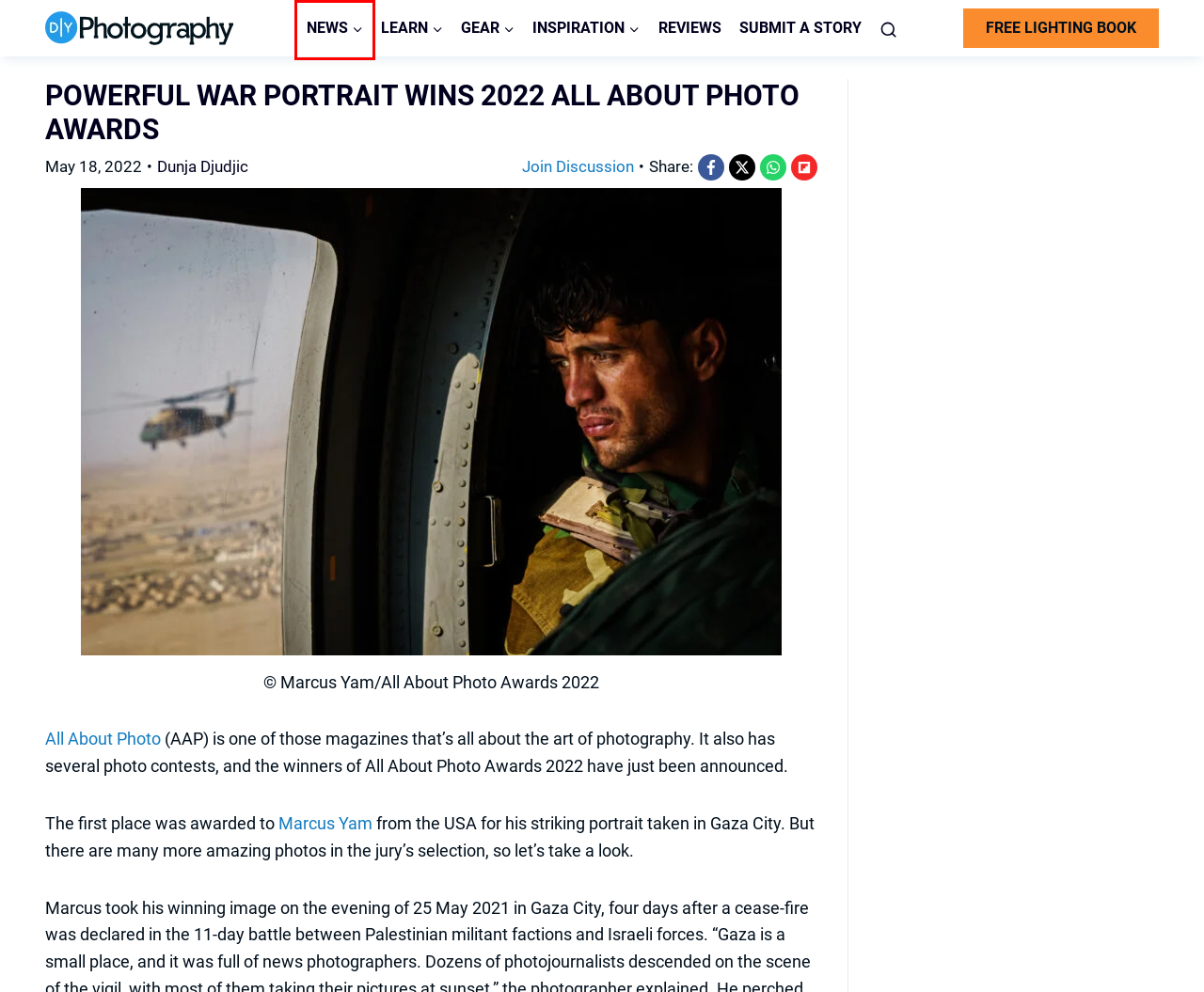Examine the screenshot of a webpage with a red bounding box around an element. Then, select the webpage description that best represents the new page after clicking the highlighted element. Here are the descriptions:
A. Is Adobe spying on you? New ToS sparks user privacy outrage
B. Contact - DIY Photography
C. DIYPhotography Privacy Policy - DIY Photography
D. Take your best one-light portraits by 'finding the light'
E. DIYPhotography - Your one stop shop for everything photo and video - DIY Photography
F. Best studio strobes for beginners and advanced photographers in 2024
G. Advertise with us - DIY Photography
H. news Archives - DIY Photography

H